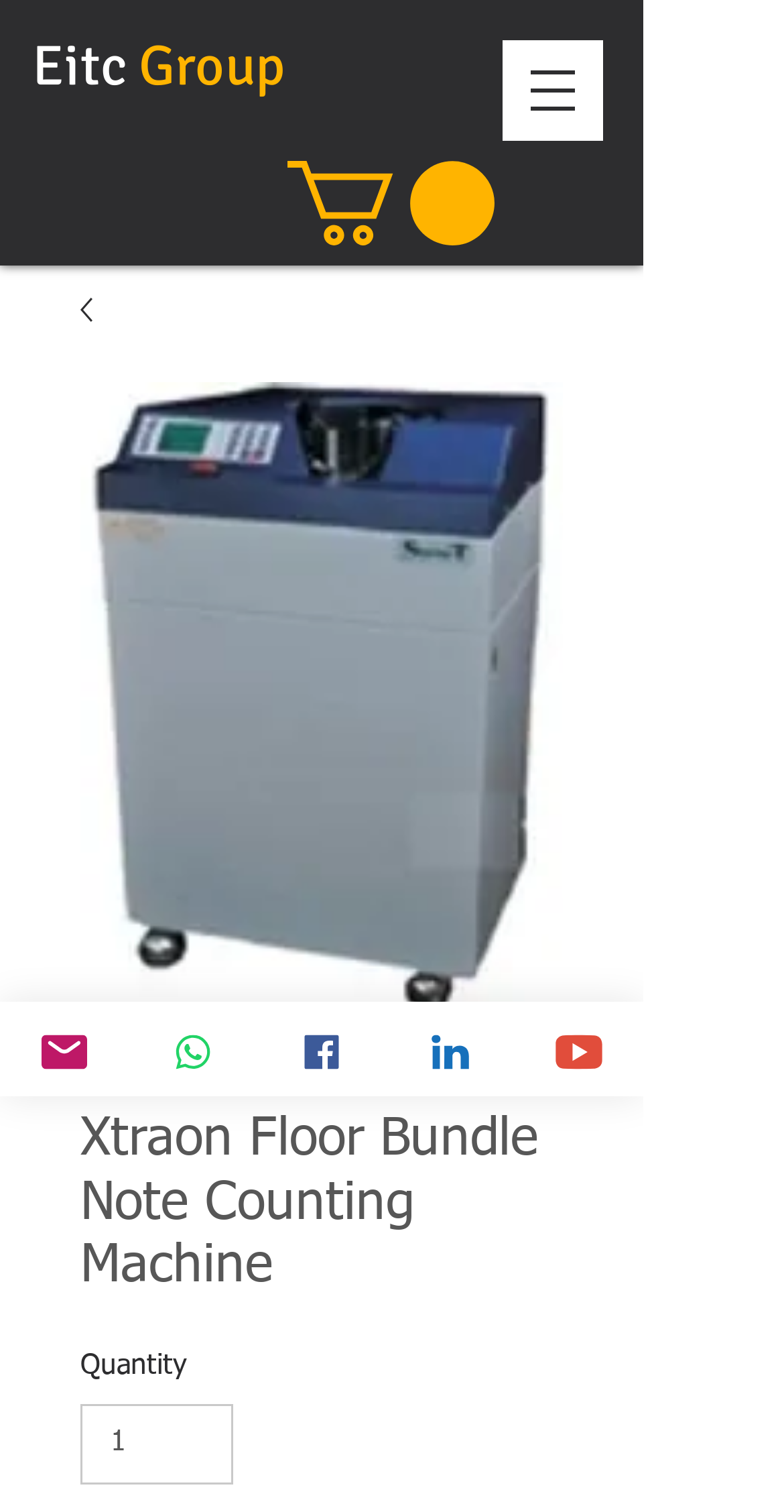What is the product name?
Provide a short answer using one word or a brief phrase based on the image.

Xtraon Floor Bundle Note Counting Machine